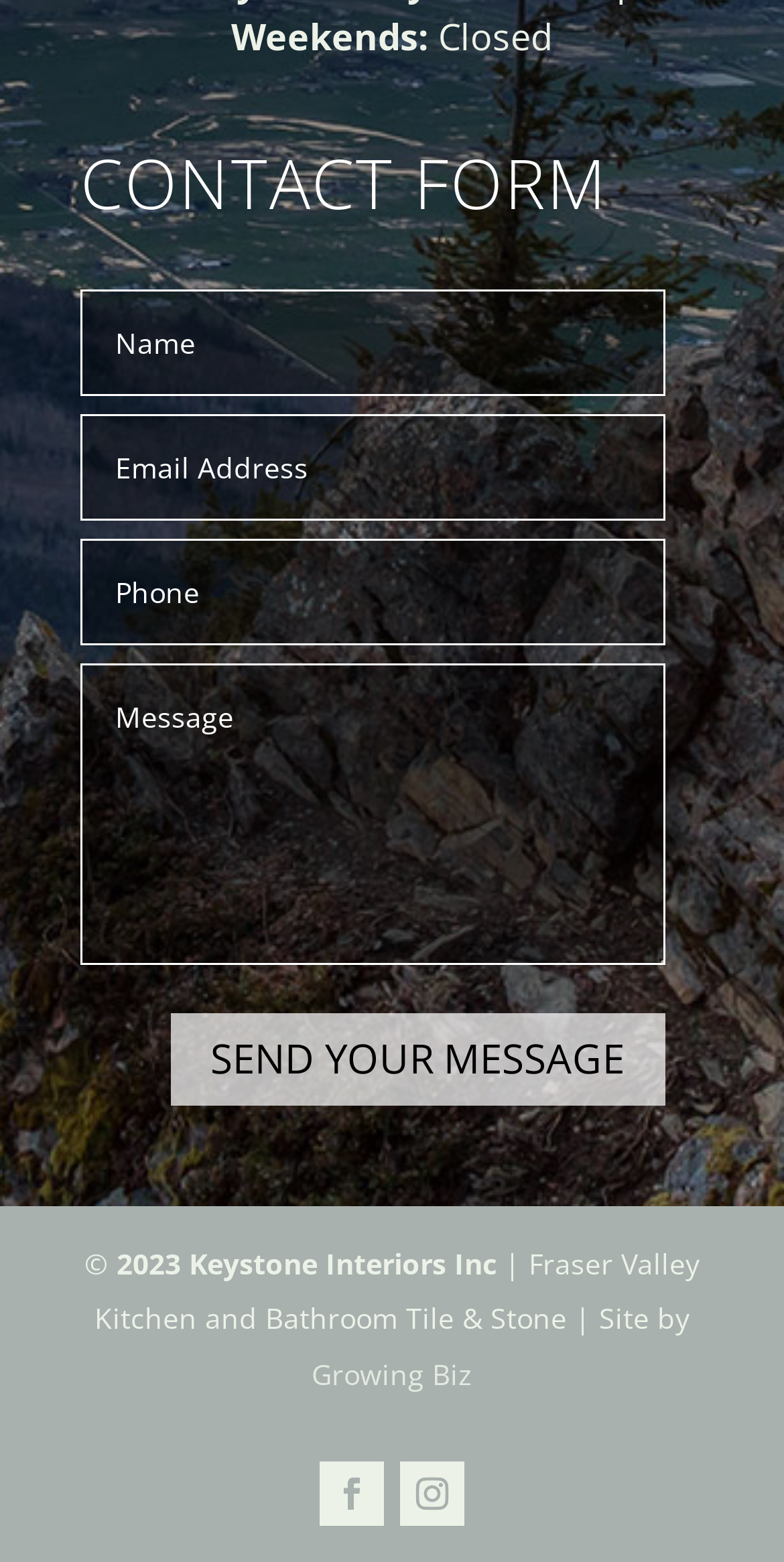How many text boxes are in the contact form?
Please provide a single word or phrase based on the screenshot.

4